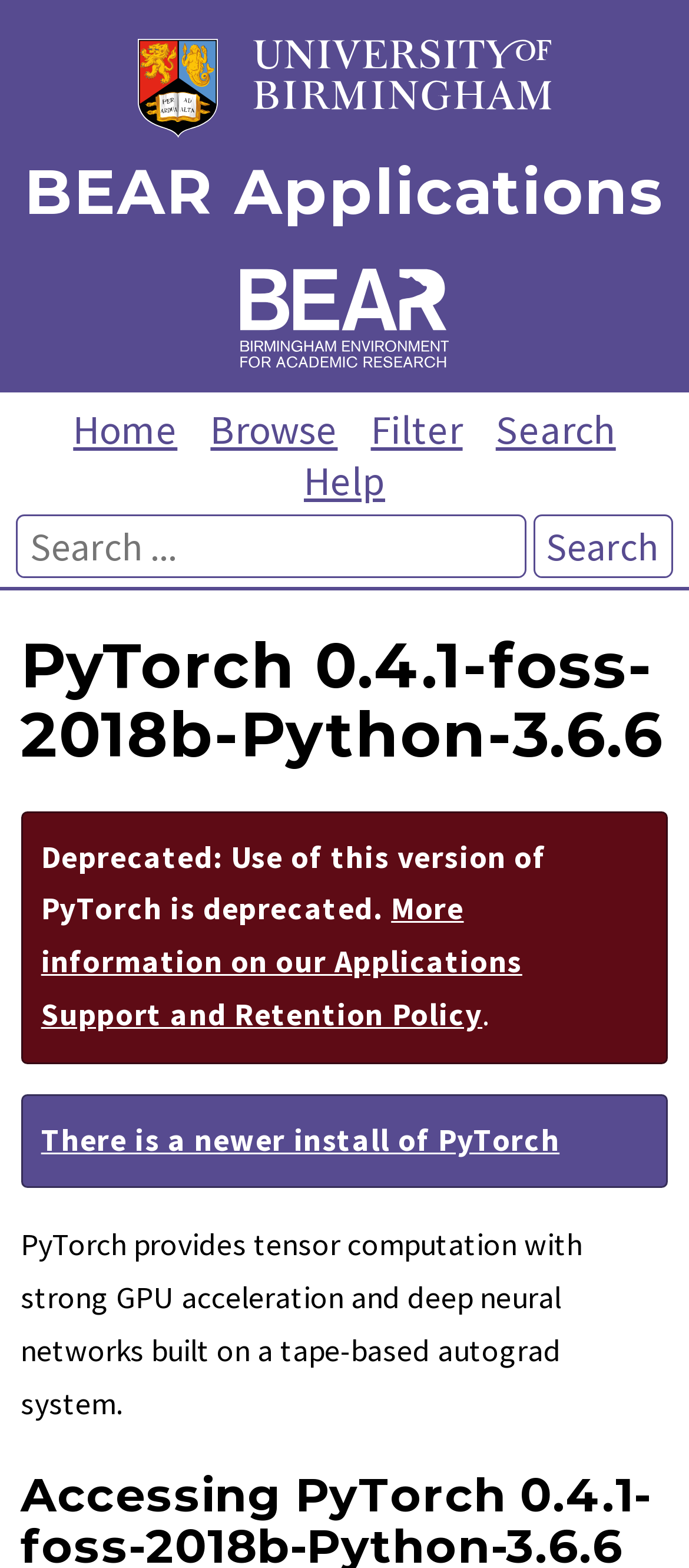Identify the bounding box coordinates of the region that should be clicked to execute the following instruction: "Get more information on Applications Support and Retention Policy".

[0.06, 0.568, 0.758, 0.66]